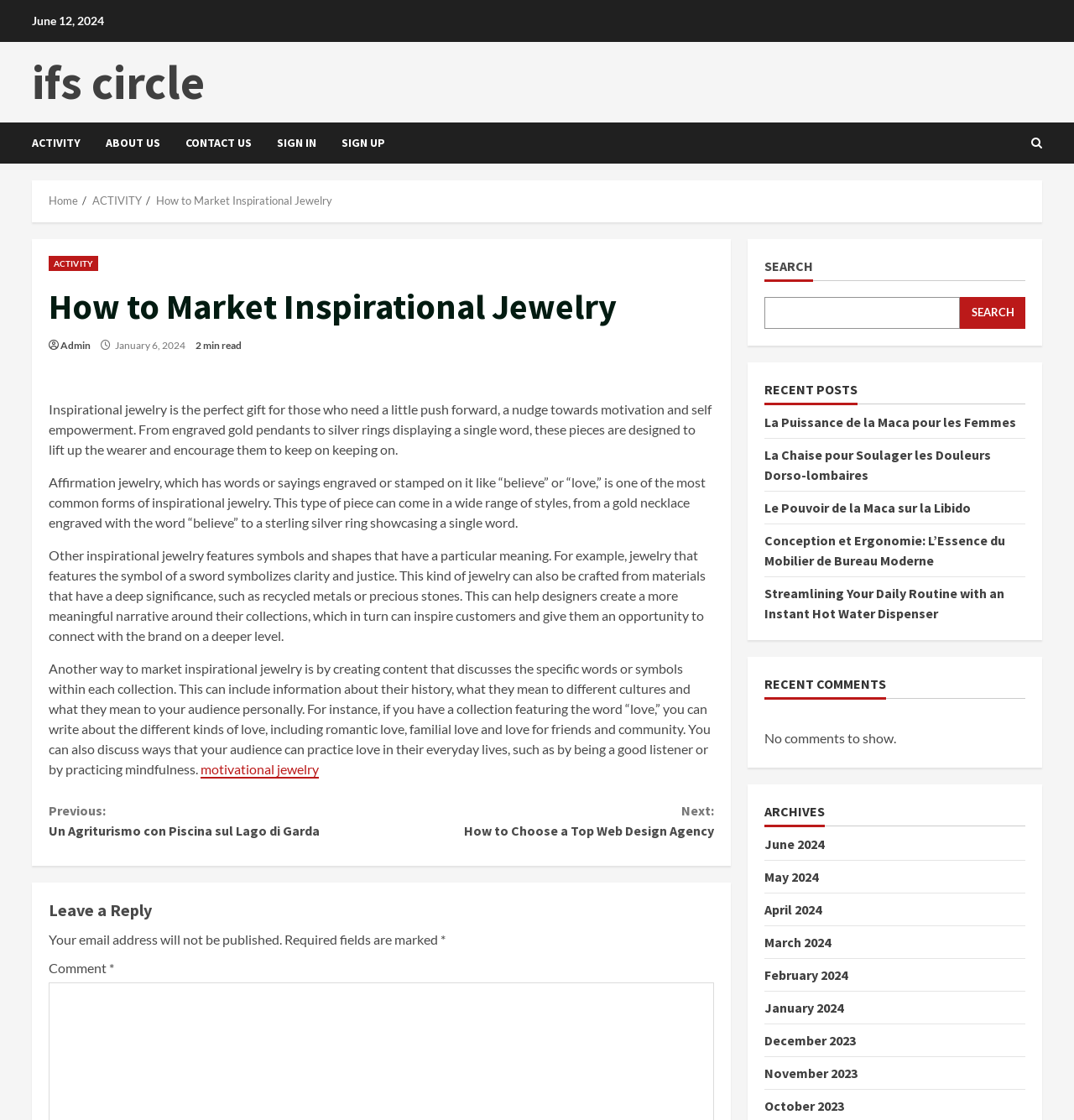Please identify the bounding box coordinates of the element on the webpage that should be clicked to follow this instruction: "Click on HYDROSAL". The bounding box coordinates should be given as four float numbers between 0 and 1, formatted as [left, top, right, bottom].

None